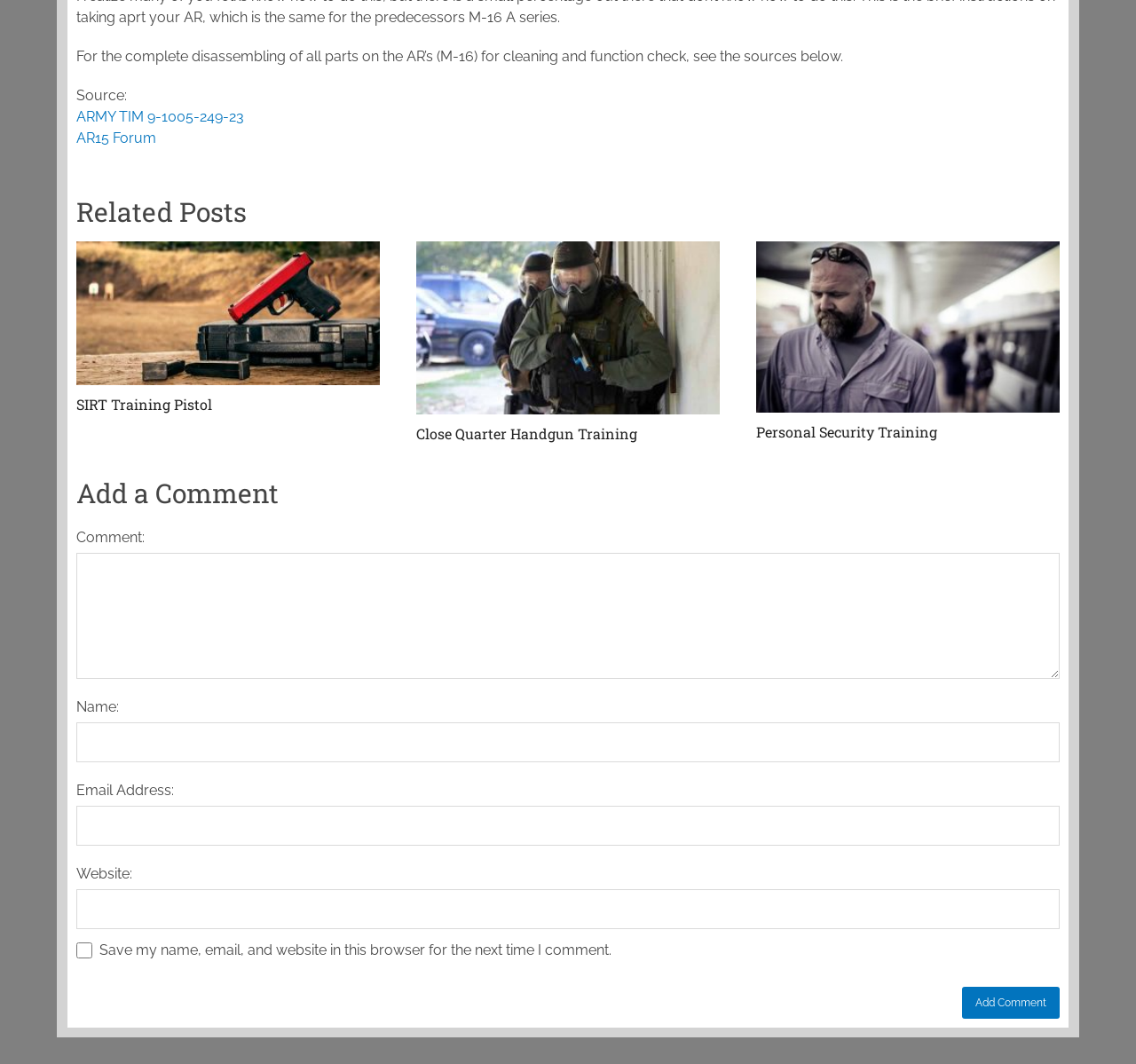Specify the bounding box coordinates for the region that must be clicked to perform the given instruction: "Click the link to AR15 Forum".

[0.067, 0.122, 0.137, 0.137]